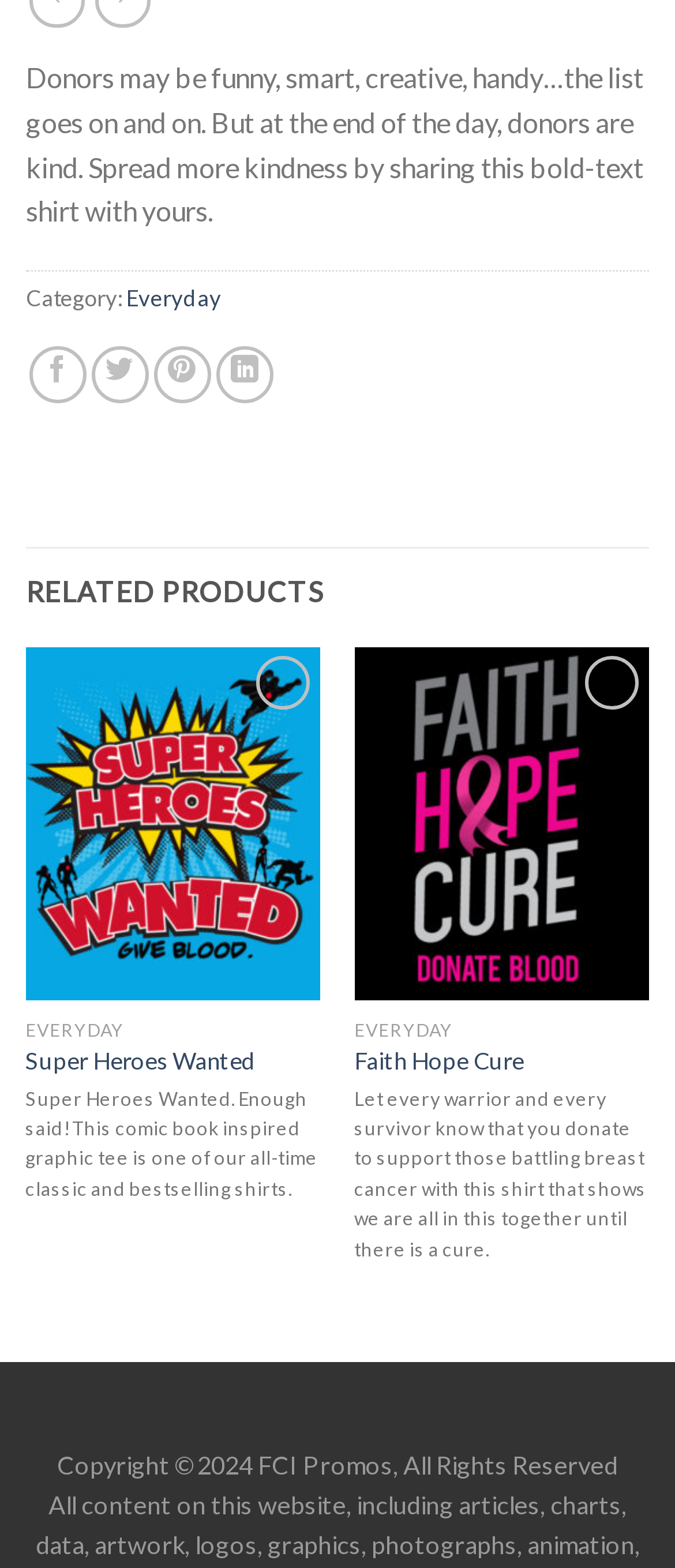Please predict the bounding box coordinates of the element's region where a click is necessary to complete the following instruction: "Add to Wishlist". The coordinates should be represented by four float numbers between 0 and 1, i.e., [left, top, right, bottom].

[0.379, 0.419, 0.458, 0.453]